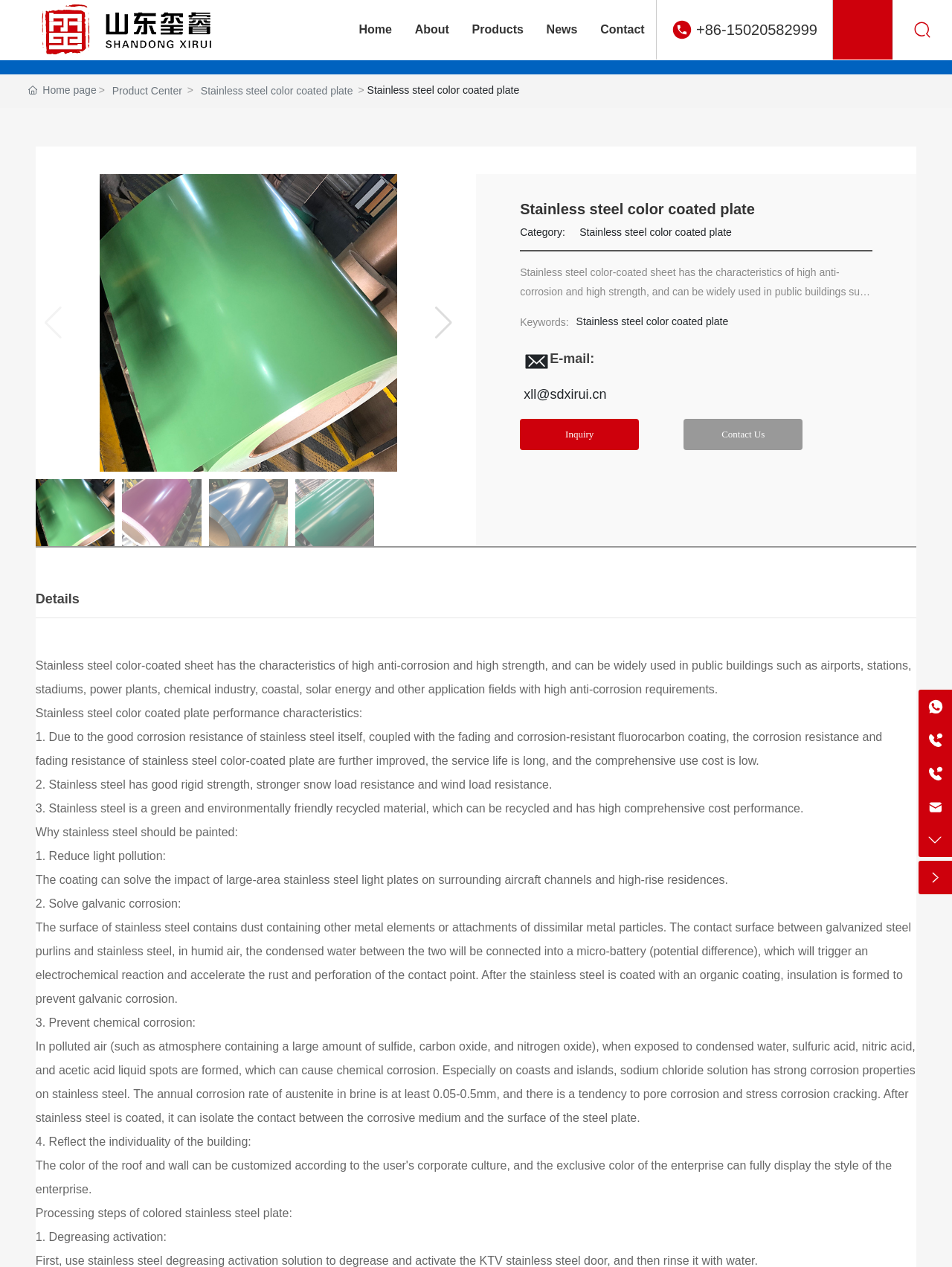Identify the bounding box coordinates of the clickable region to carry out the given instruction: "Click on the 'Inquiry' link".

[0.546, 0.331, 0.671, 0.355]